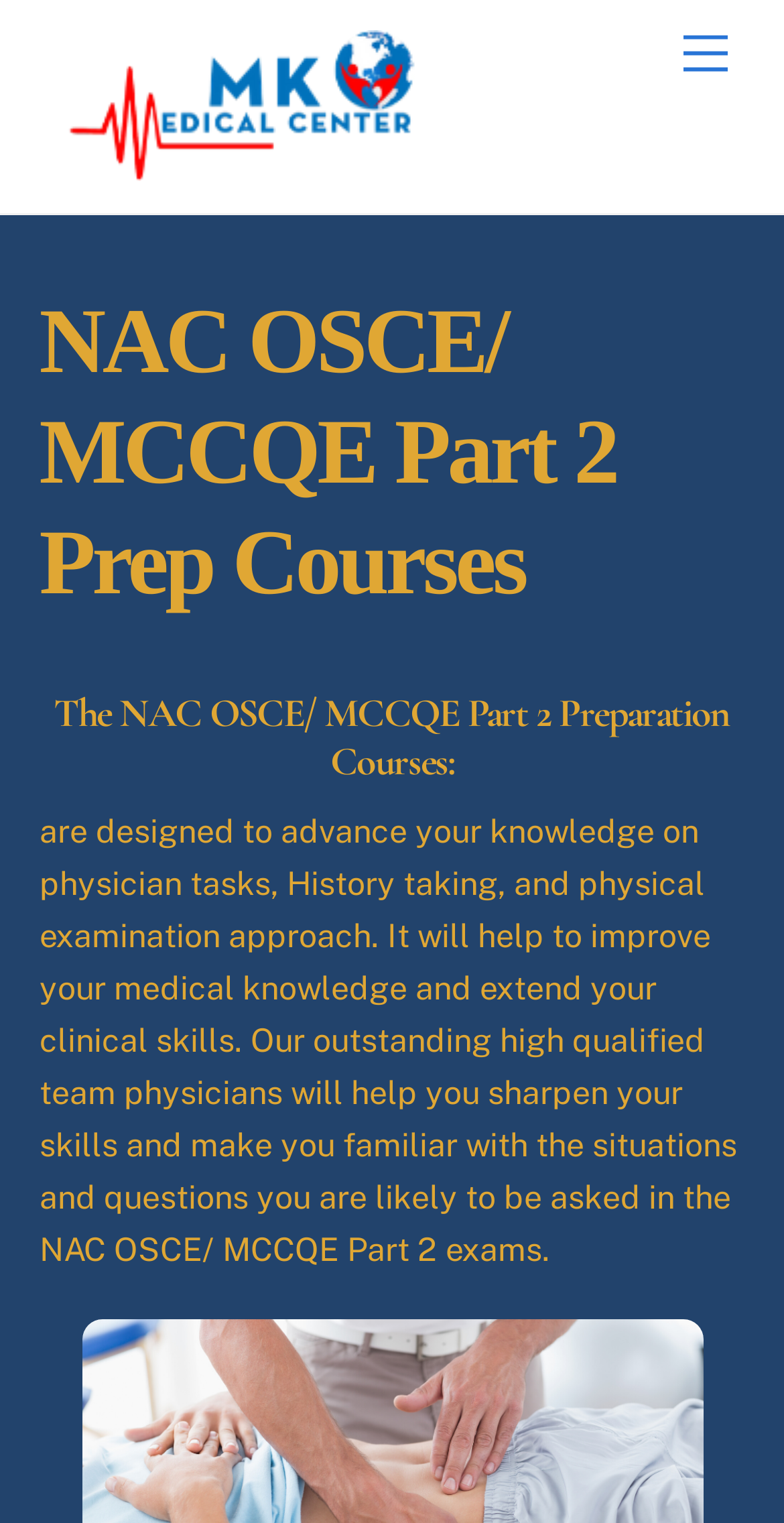What type of team will help users with the NAC OSCE/ MCCQE Part 2 exams?
Based on the image, answer the question with as much detail as possible.

According to the webpage, the high qualified team physicians will help users sharpen their skills and make them familiar with the situations and questions they are likely to be asked in the NAC OSCE/ MCCQE Part 2 exams.